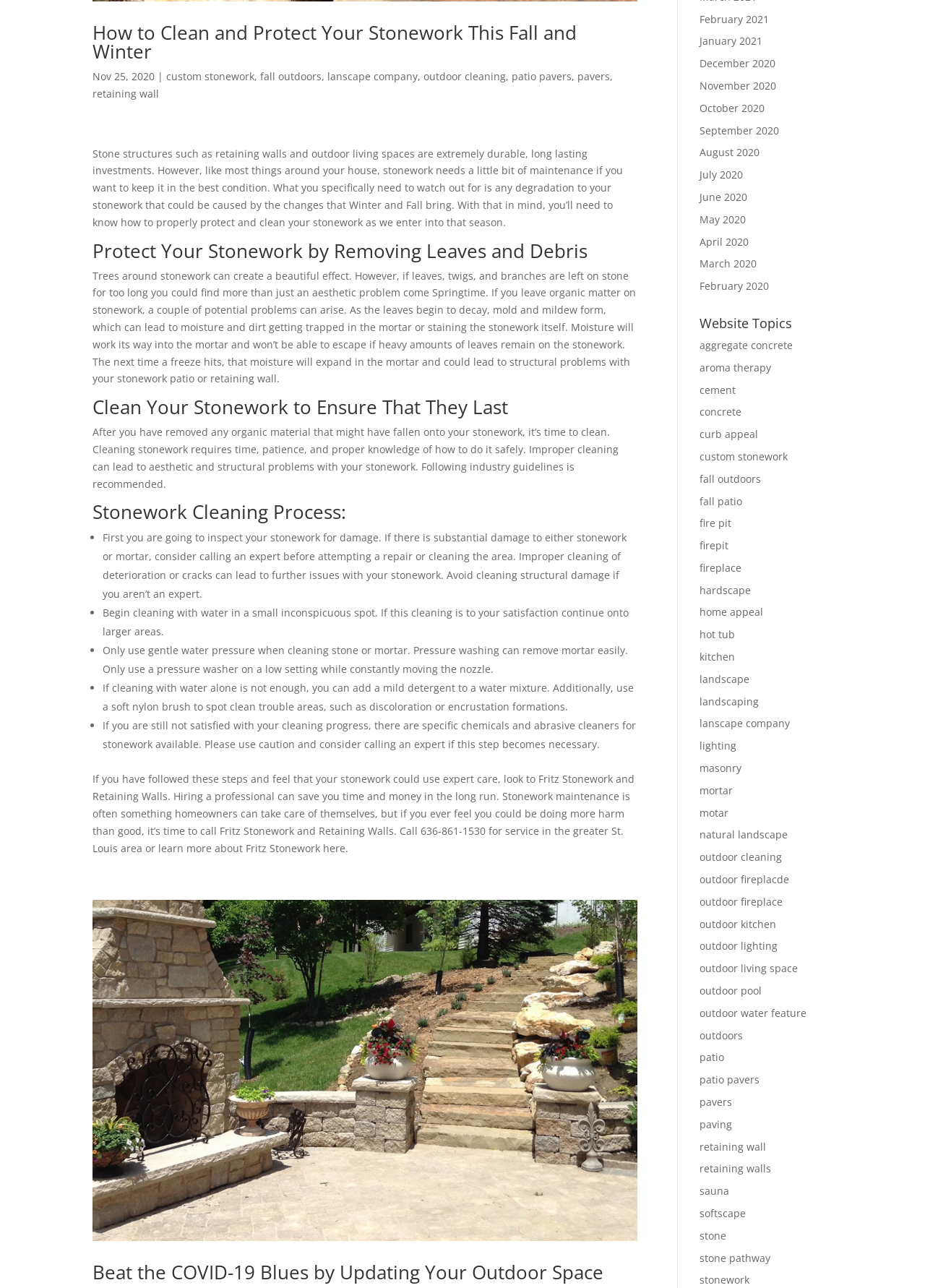Please determine the bounding box coordinates for the UI element described as: "retaining walls".

[0.756, 0.902, 0.834, 0.913]